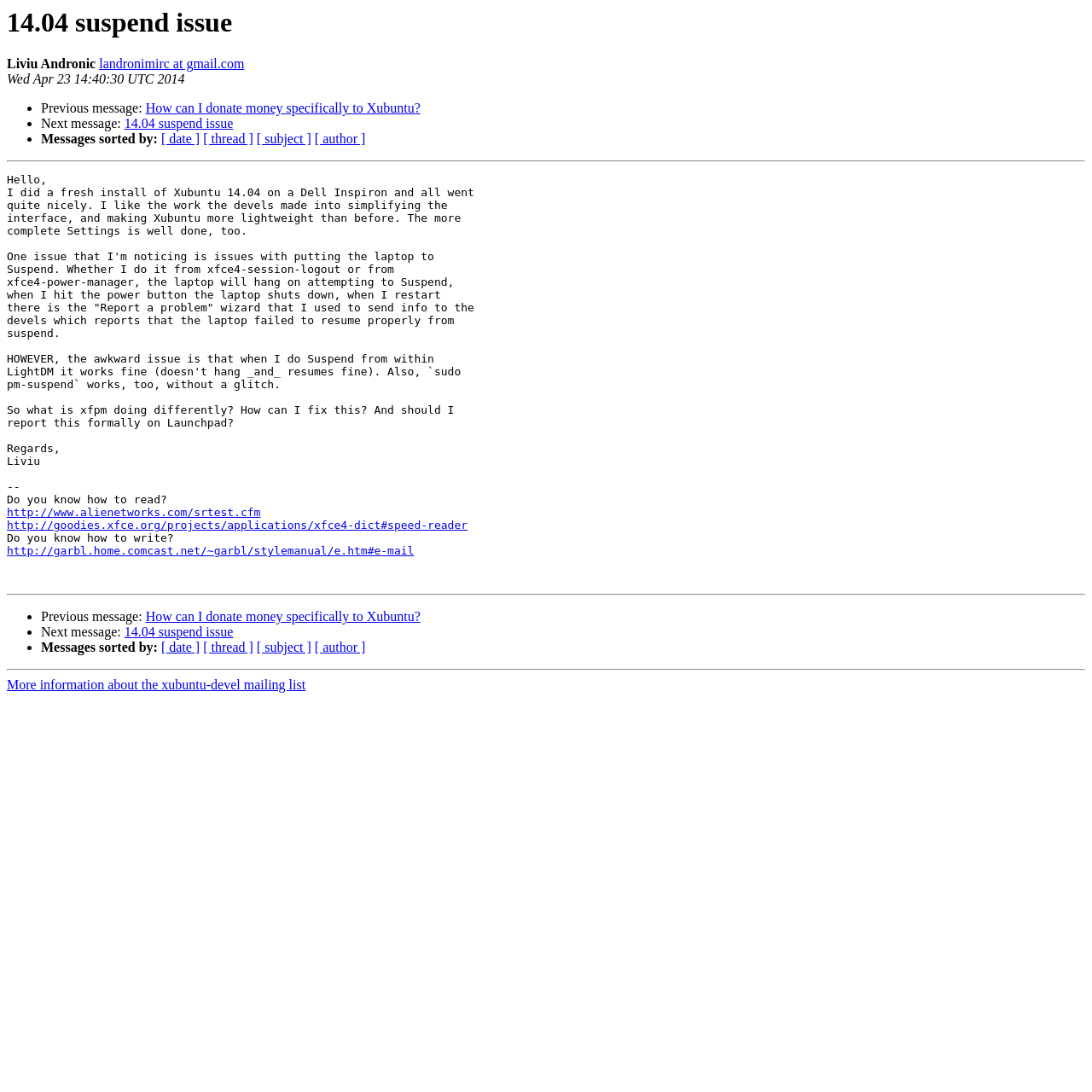Given the element description, predict the bounding box coordinates in the format (top-left x, top-left y, bottom-right x, bottom-right y). Make sure all values are between 0 and 1. Here is the element description: http://www.alienetworks.com/srtest.cfm

[0.006, 0.464, 0.239, 0.475]